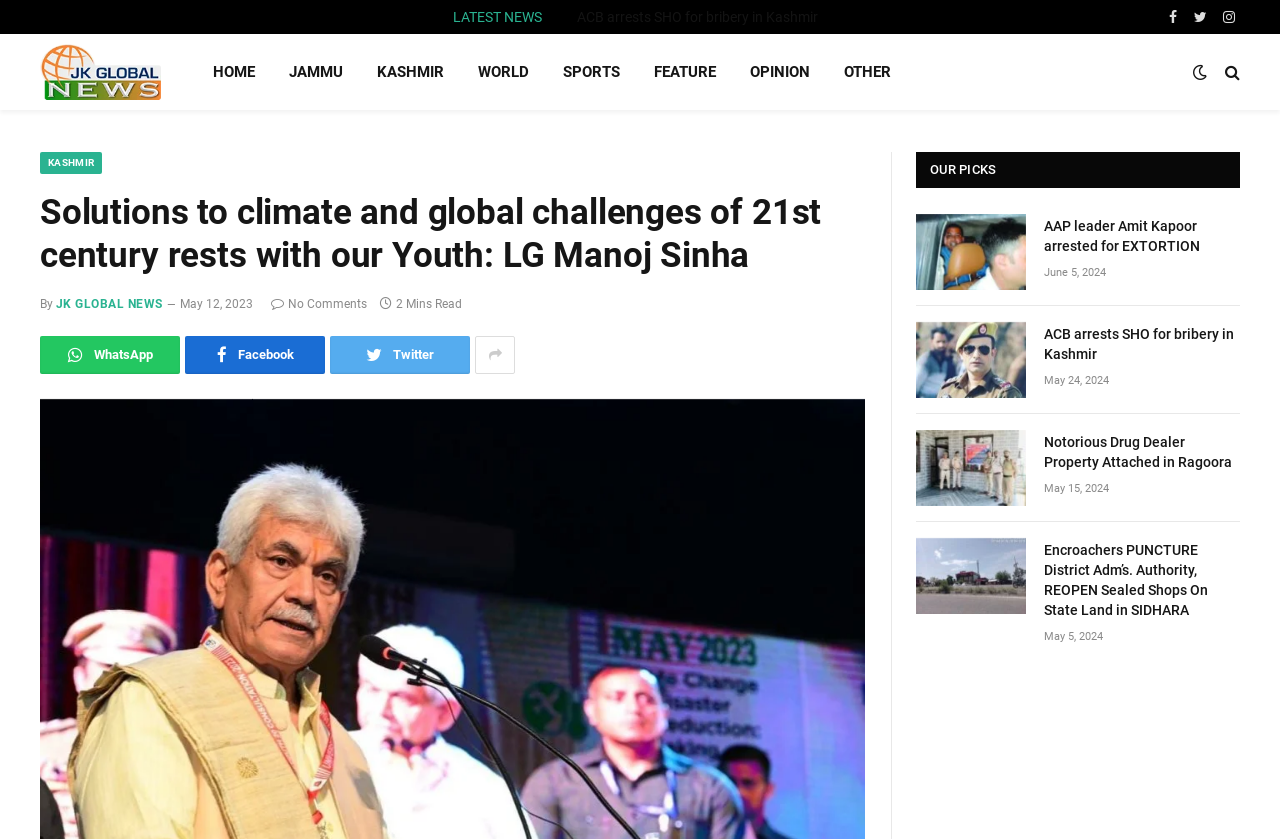Highlight the bounding box of the UI element that corresponds to this description: "No Comments".

[0.212, 0.354, 0.287, 0.37]